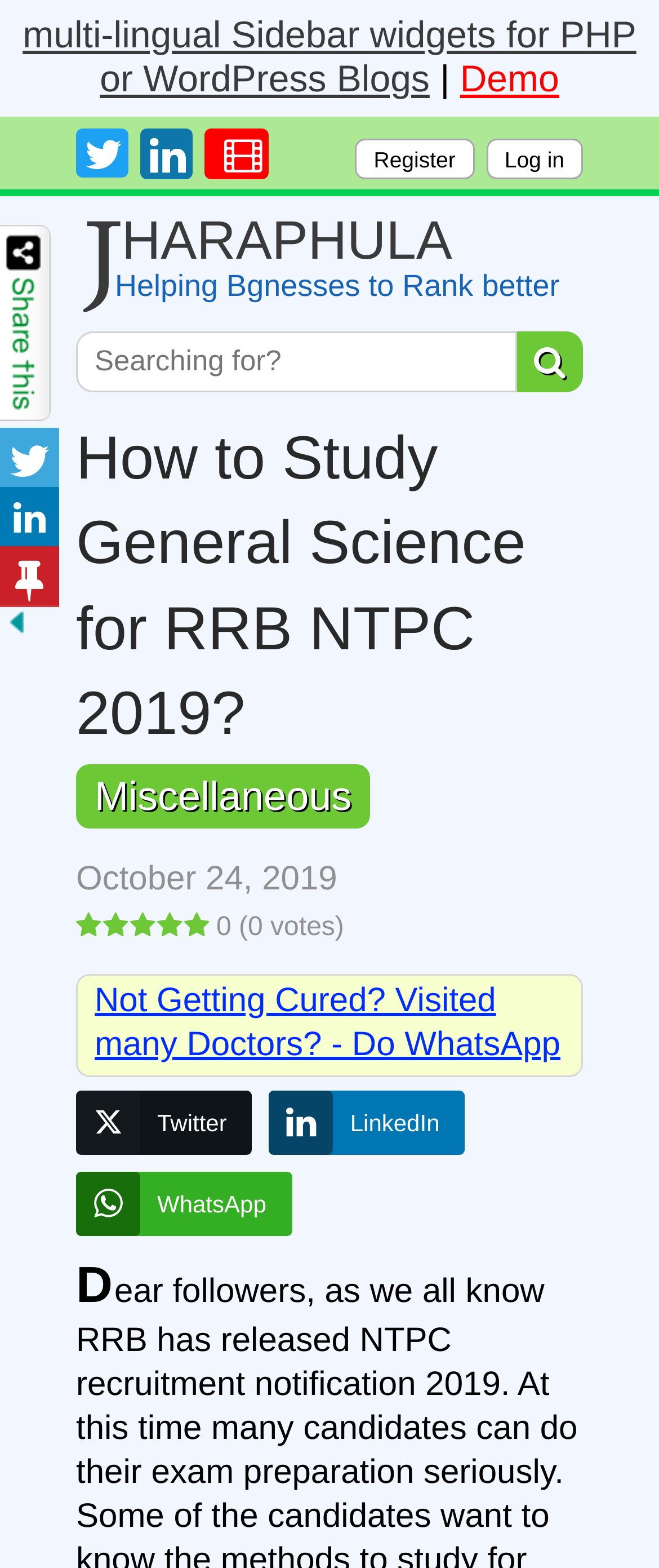What is the date mentioned on the webpage?
With the help of the image, please provide a detailed response to the question.

The webpage contains a StaticText element with the text 'October 24, 2019' which indicates that this is the date mentioned on the webpage.